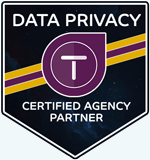What does the badge signify?
Kindly offer a detailed explanation using the data available in the image.

According to the caption, the badge signifies a commitment to high standards in data protection practices, which implies that the certified agency prioritizes client security and privacy in their services.